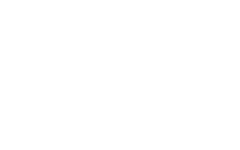Illustrate the image with a detailed caption.

The image showcases the "Jumbo Pro Trampoline," a featured product on the website. Positioned prominently within the product section, this trampoline is designed for both recreational and competitive use, highlighting its sturdy construction and safety features. Accompanying the product is a price tag of $2,105.00 AUD, indicating its premium quality and value. The surrounding layout includes links to other popular items, emphasizing the website's focus on offering a curated selection of trending products.